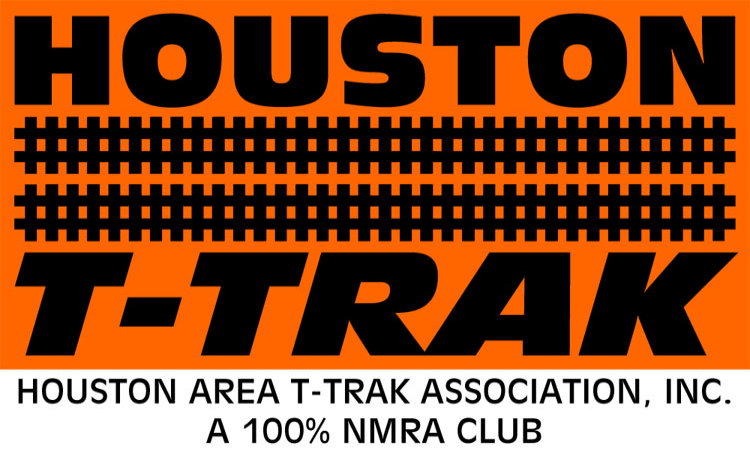Please answer the following question as detailed as possible based on the image: 
What is the font color of 'HOUSTON T-TRAK'?

The font color of 'HOUSTON T-TRAK' is black, which is described in the caption as 'boldly presented in large, black font'.